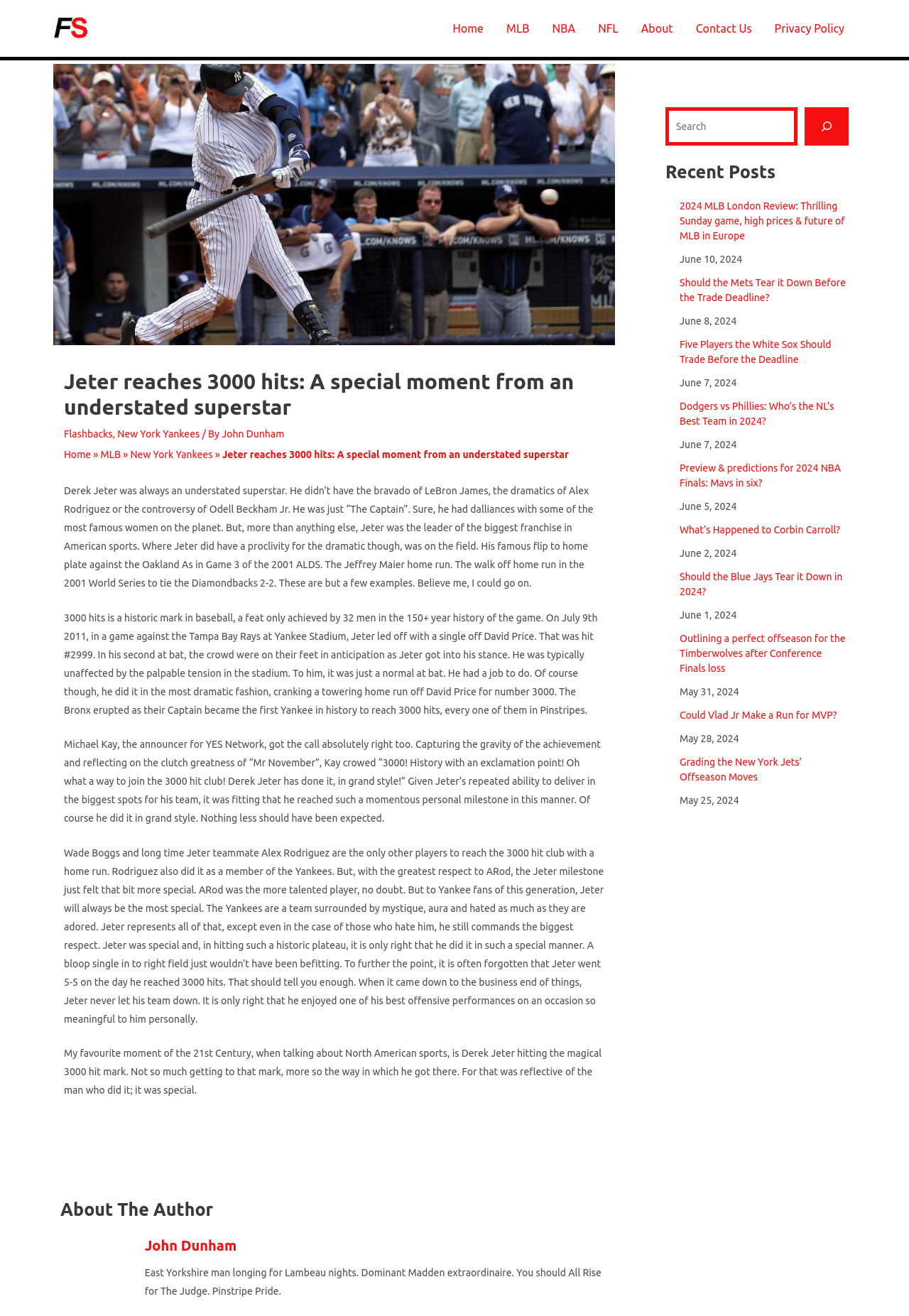Please provide a detailed answer to the question below by examining the image:
What is the topic of the article?

The topic of the article is Derek Jeter, a famous baseball player, as indicated by the heading 'Jeter reaches 3000 hits: A special moment from an understated superstar' and the content of the article.